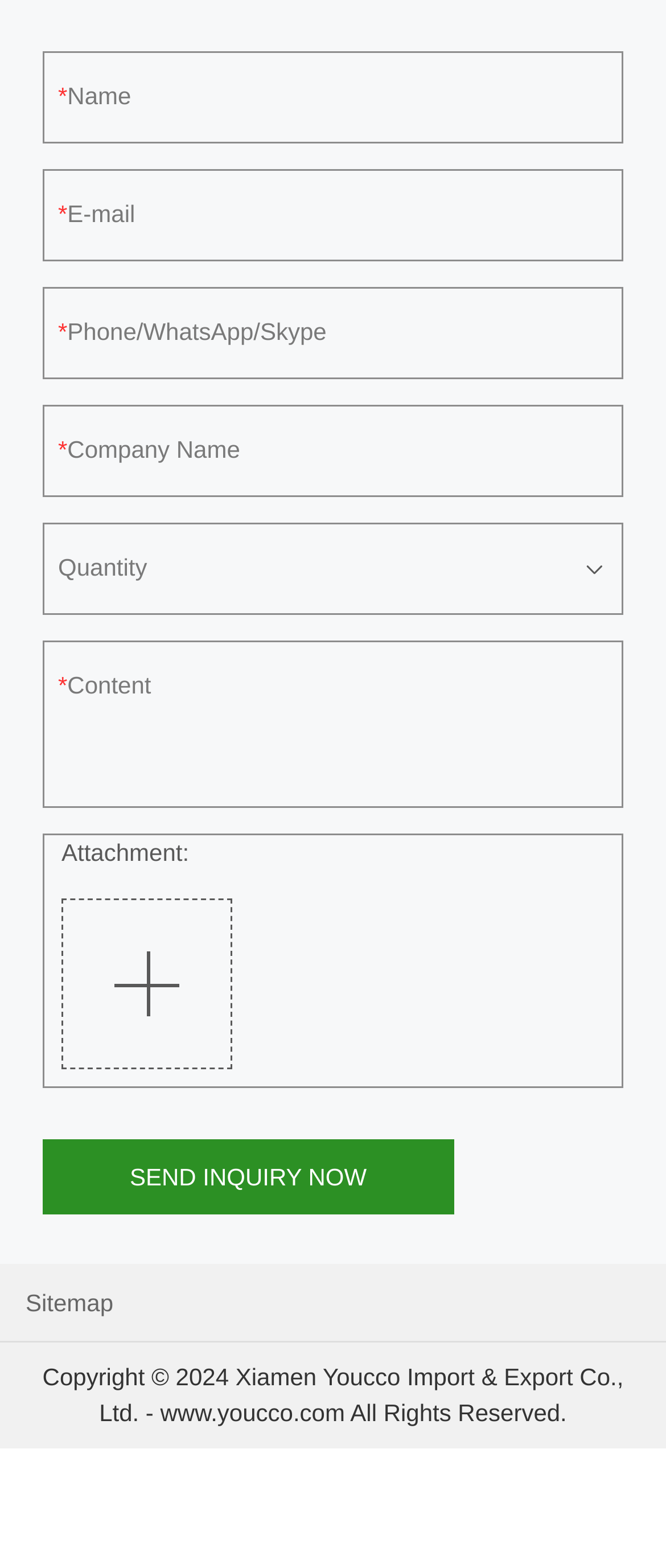From the webpage screenshot, identify the region described by parent_node: Quantity. Provide the bounding box coordinates as (top-left x, top-left y, bottom-right x, bottom-right y), with each value being a floating point number between 0 and 1.

[0.067, 0.334, 0.933, 0.391]